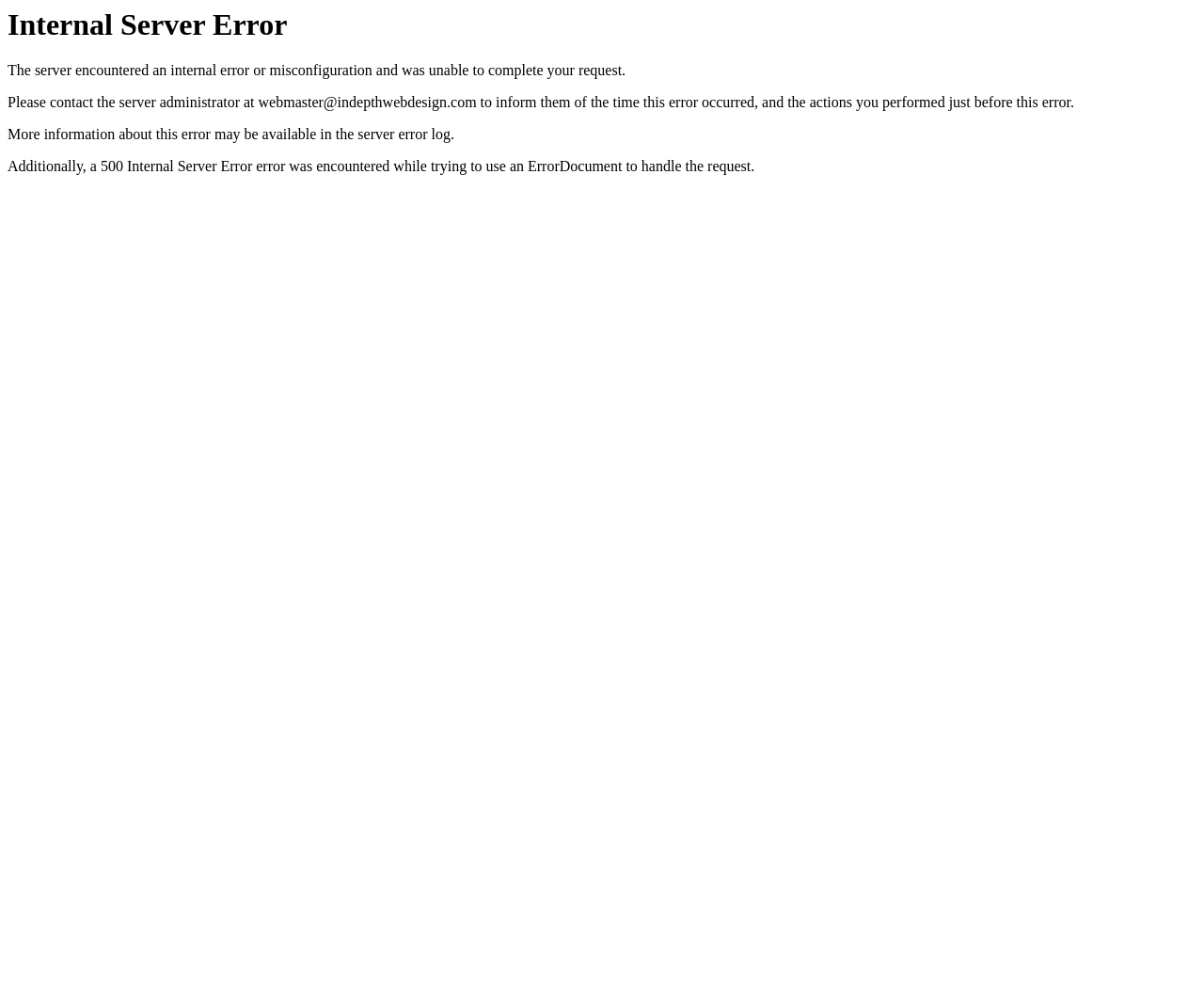Identify the title of the webpage and provide its text content.

Internal Server Error